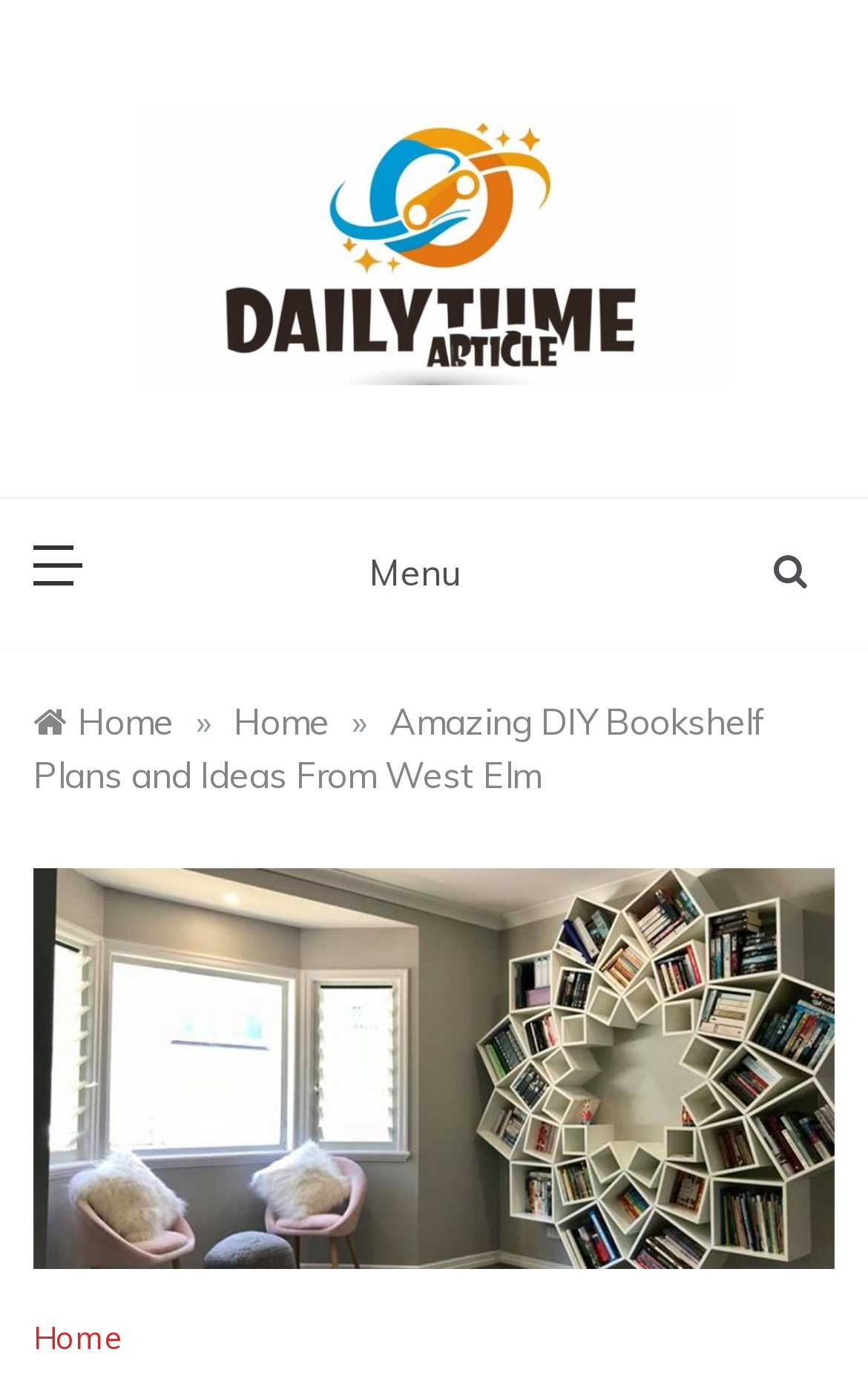Detail the features and information presented on the webpage.

The webpage is about DIY projects, specifically bookshelf plans and ideas from West Elm. At the top left, there is a logo of "Daily Time Article" with a link to the website, accompanied by an image of the same logo. Next to the logo, there is a heading that reads "Daily Time Article" with a link to the website.

On the top right, there are three buttons: an empty button, a "Menu" button, and another button with a link. Below the buttons, there is a navigation section with breadcrumbs, which includes links to "Home" and the current article "Amazing DIY Bookshelf Plans and Ideas From West Elm".

The main content of the webpage is an article about DIY bookshelf plans and ideas, which is accompanied by a large image of a DIY bookshelf. At the bottom of the page, there is a link to "Home" again.

The webpage also has a meta description that mentions DIY projects as a way to save money, get creative, and add storage to one's home, which is related to the content of the article.